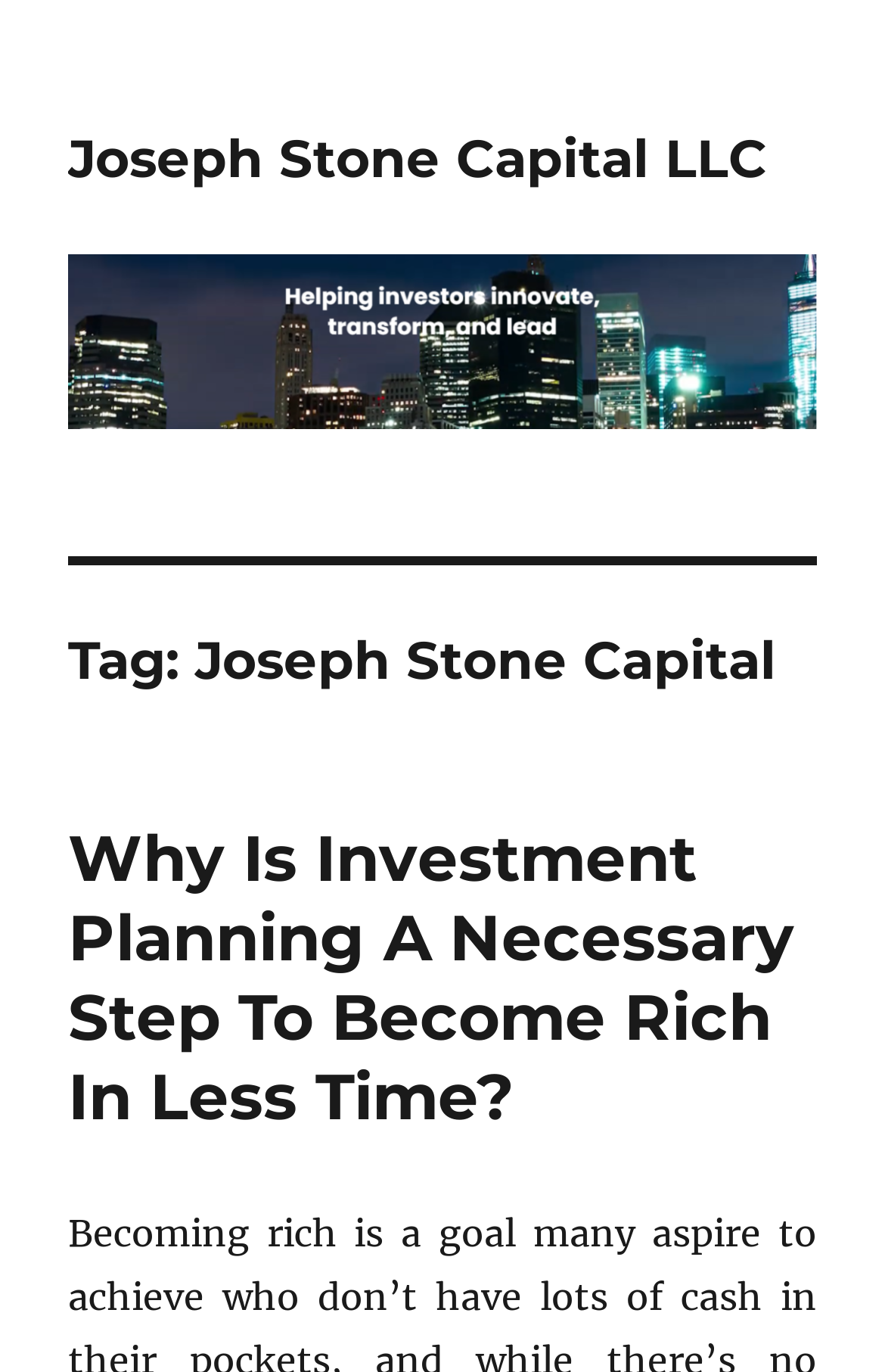Based on the image, give a detailed response to the question: What is the topic of the article?

The topic of the article can be inferred from the heading 'Why Is Investment Planning A Necessary Step To Become Rich In Less Time?'. This suggests that the article is about investment planning and its importance in becoming rich quickly.